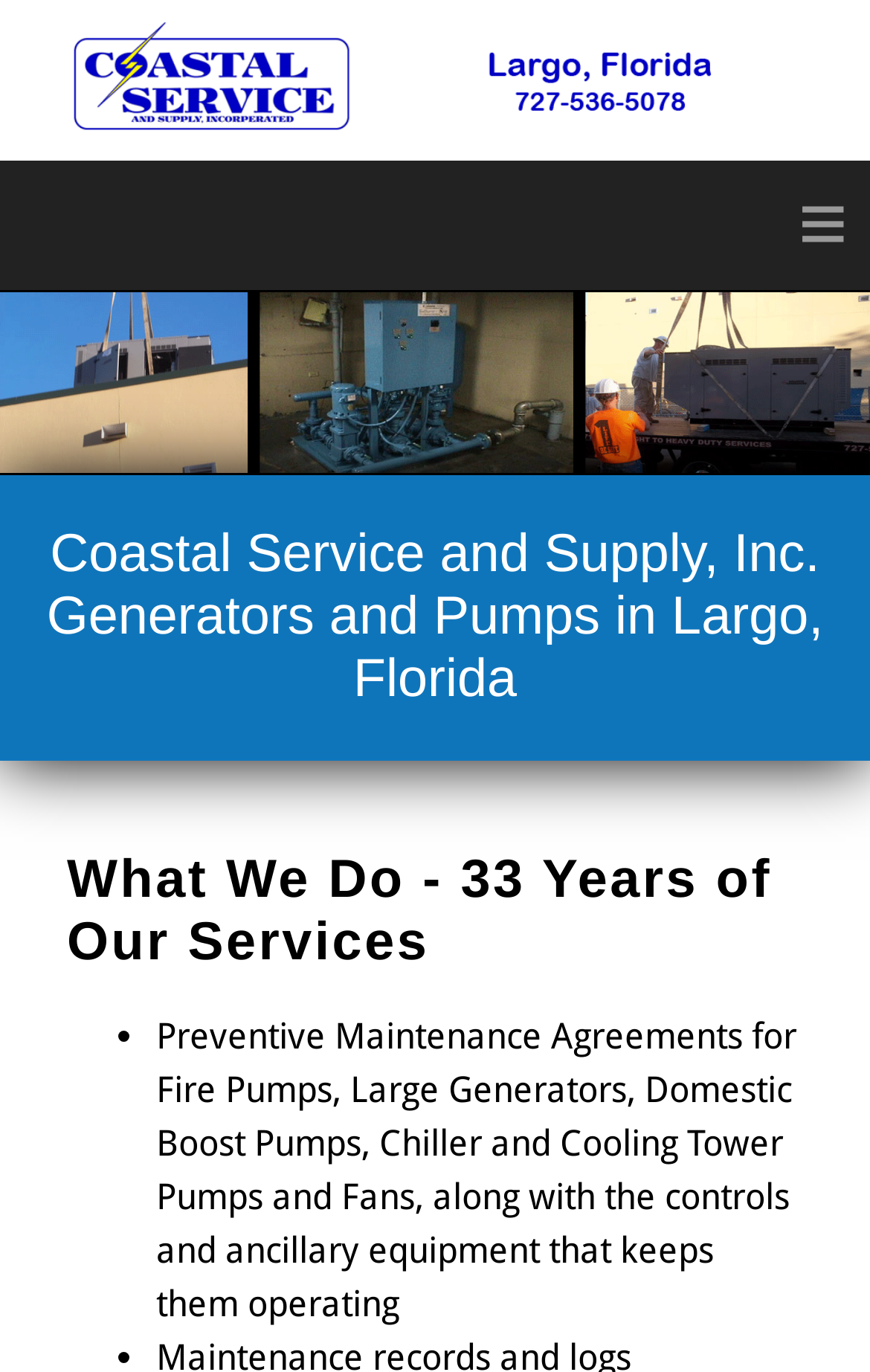Using the element description ≡, predict the bounding box coordinates for the UI element. Provide the coordinates in (top-left x, top-left y, bottom-right x, bottom-right y) format with values ranging from 0 to 1.

[0.917, 0.13, 0.974, 0.199]